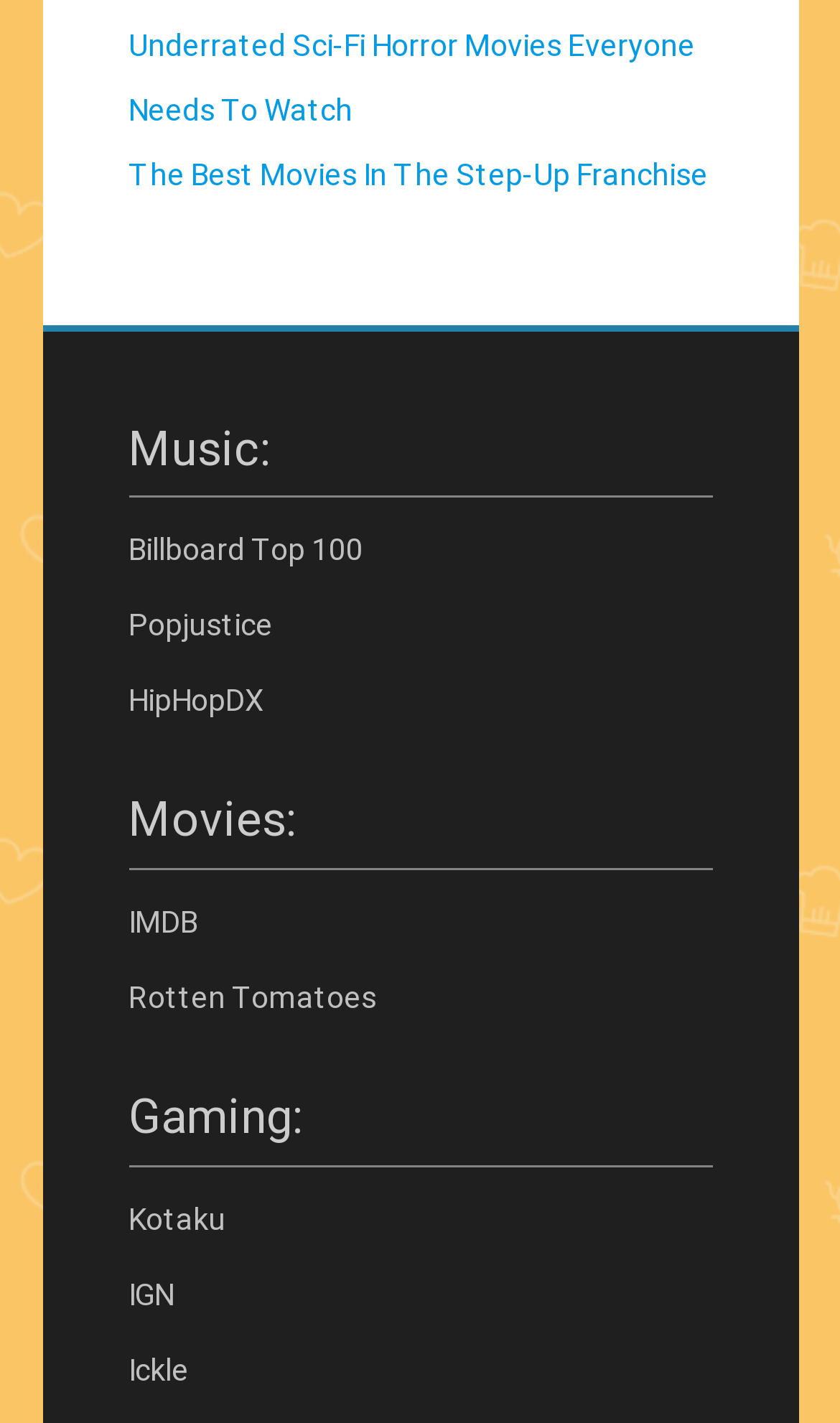What is the purpose of the webpage?
Using the visual information from the image, give a one-word or short-phrase answer.

To provide links to entertainment websites